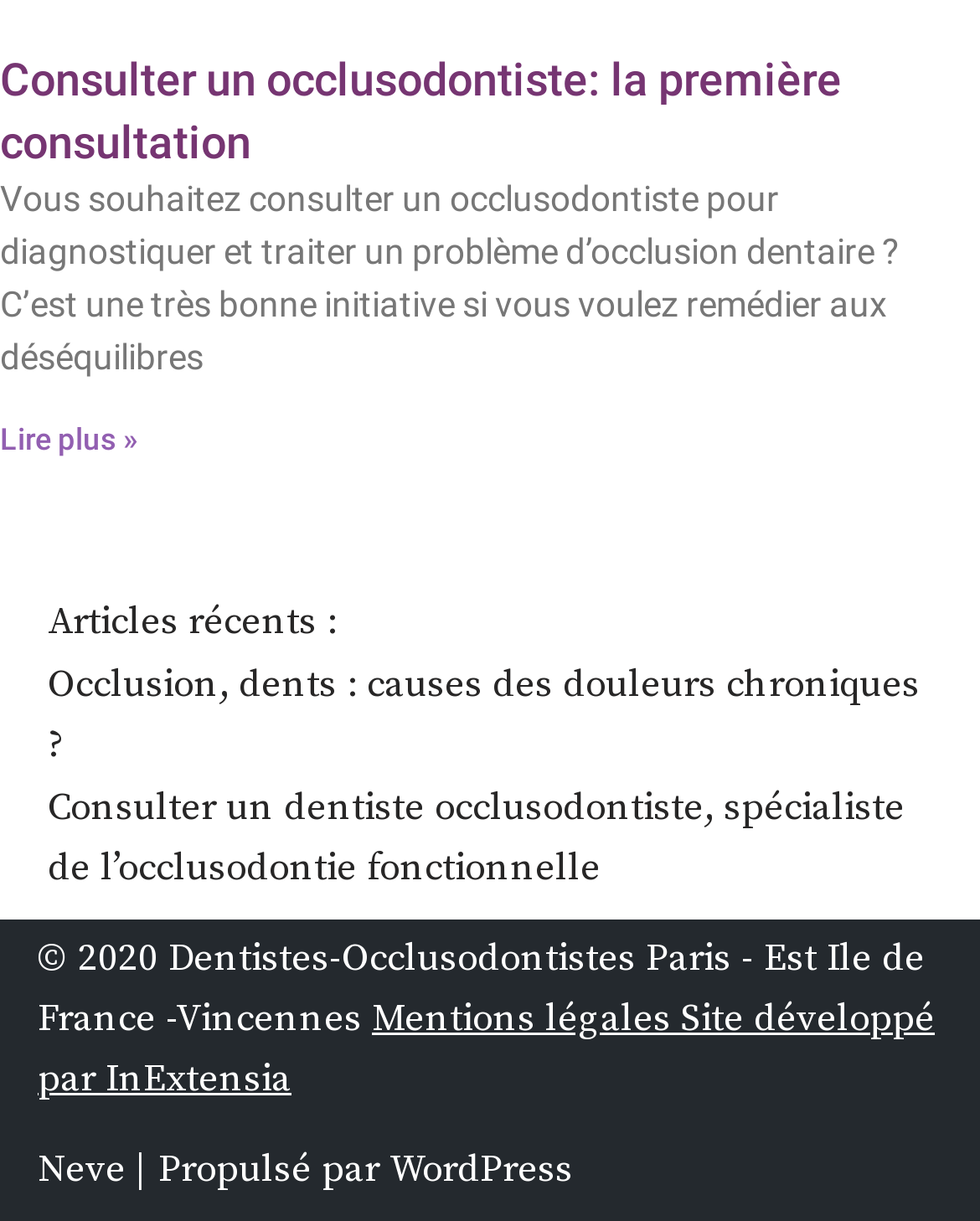Provide a brief response in the form of a single word or phrase:
What is the content management system used by the website?

WordPress